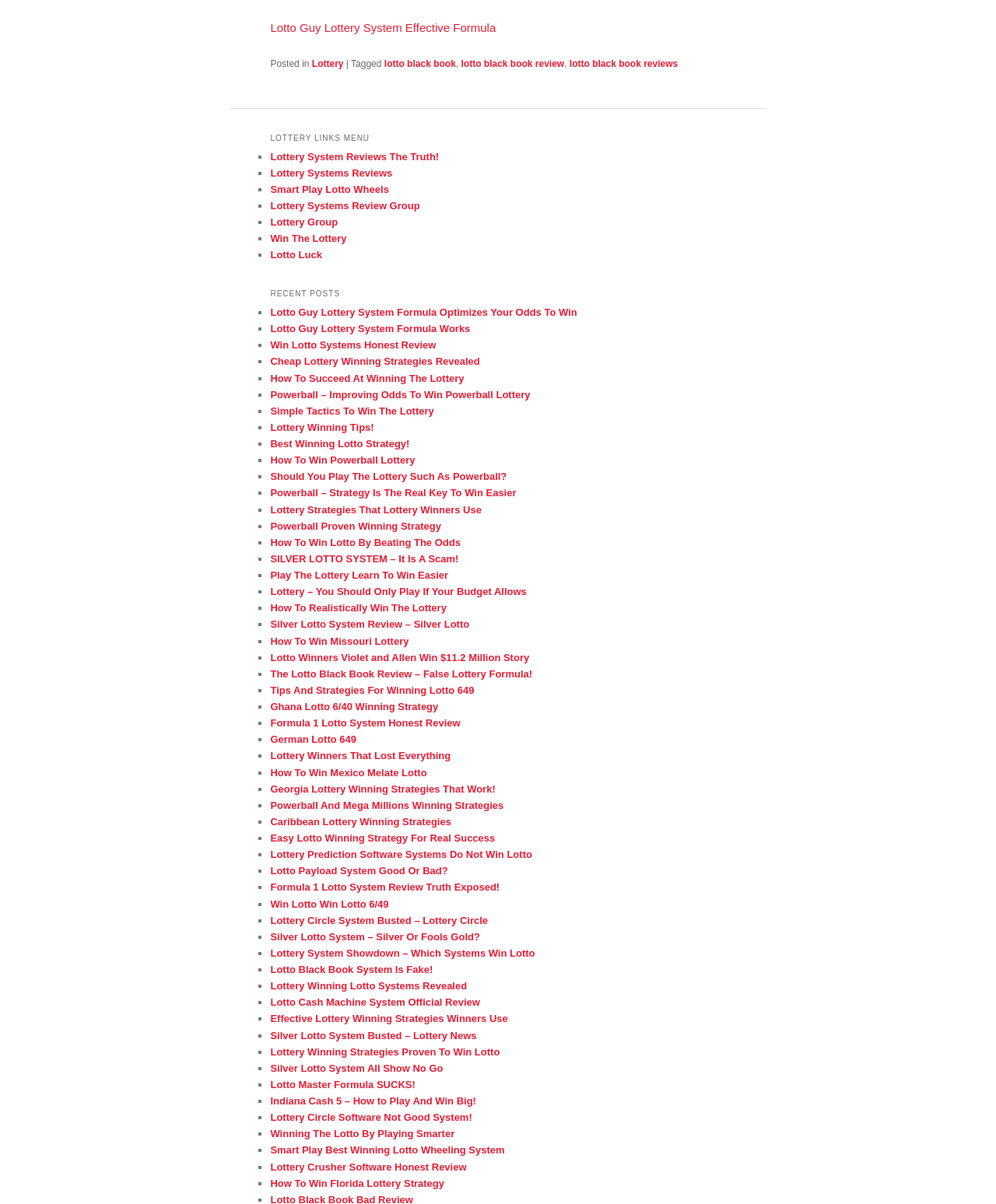Using the information in the image, give a comprehensive answer to the question: 
How many list markers are there in the 'RECENT POSTS' section?

I counted the number of list markers in the 'RECENT POSTS' section, which starts from element [520] and ends at element [572]. There are 25 list markers in total.